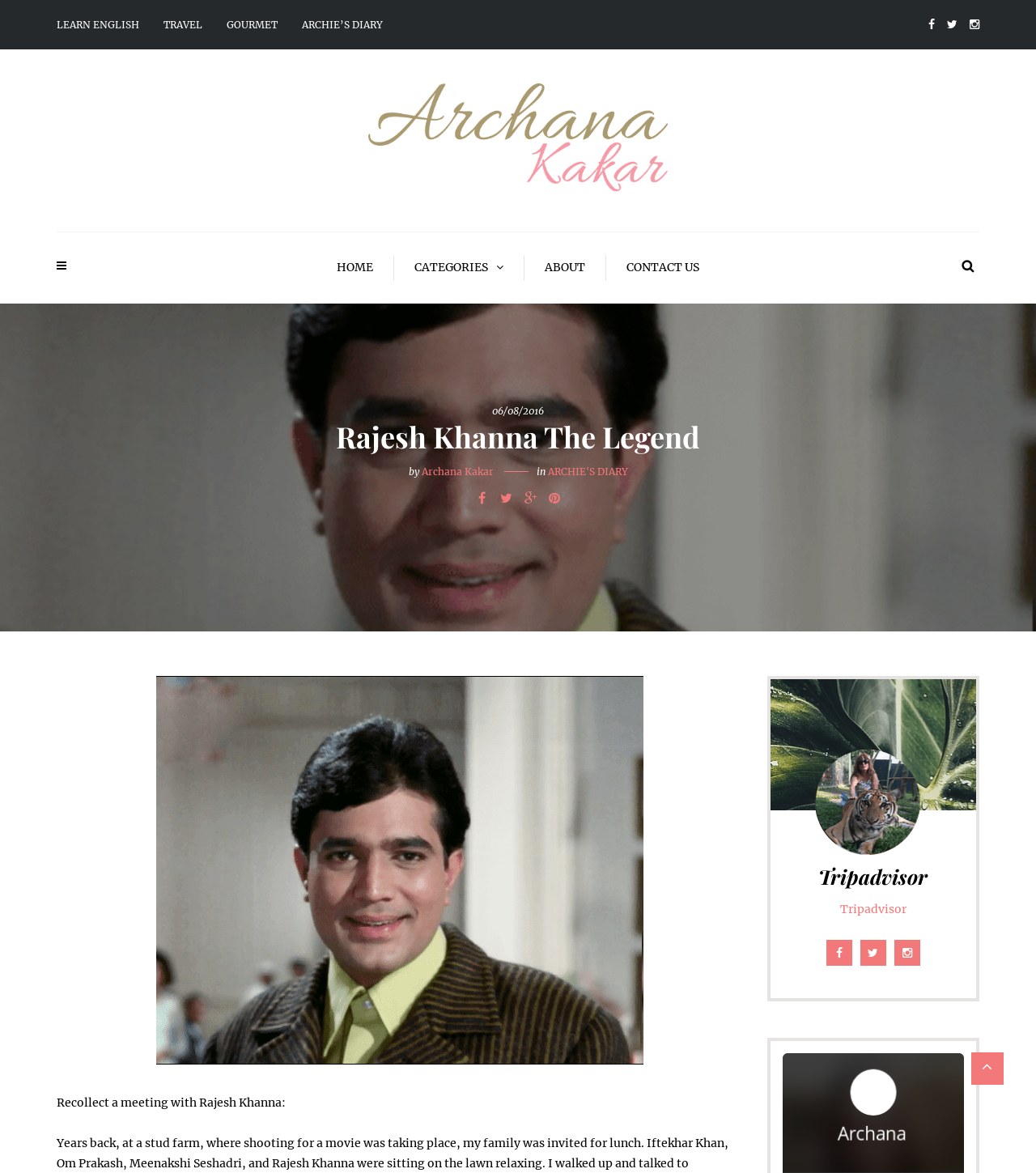What is the name of the person in the image?
Look at the image and provide a detailed response to the question.

I found the image with the description 'Archana Kakar' inside a LayoutTable element, which suggests that the image is related to the person Archana Kakar.